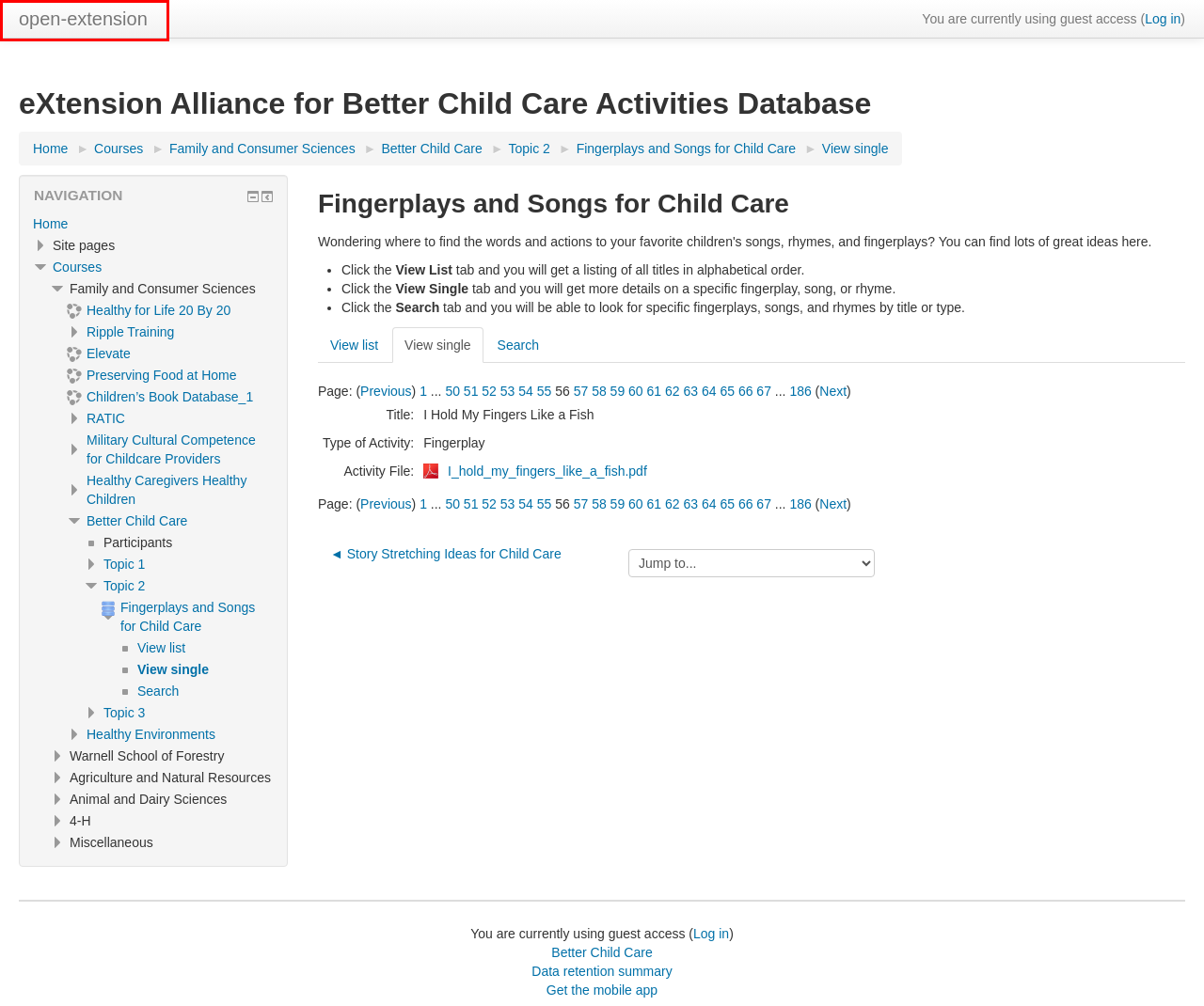Look at the screenshot of a webpage where a red bounding box surrounds a UI element. Your task is to select the best-matching webpage description for the new webpage after you click the element within the bounding box. The available options are:
A. UGA Extension Open Moodle
B. Preserving Food at Home
C. open-extension: Course categories
D. Course: CIMS Training
E. Course: eXtension Alliance for Better Child Care Activities Database
F. open-extension: Family and Consumer Sciences
G. Healthy for Life 20 By 20
H. Better Child Care: Story Stretching Ideas for Child Care

A